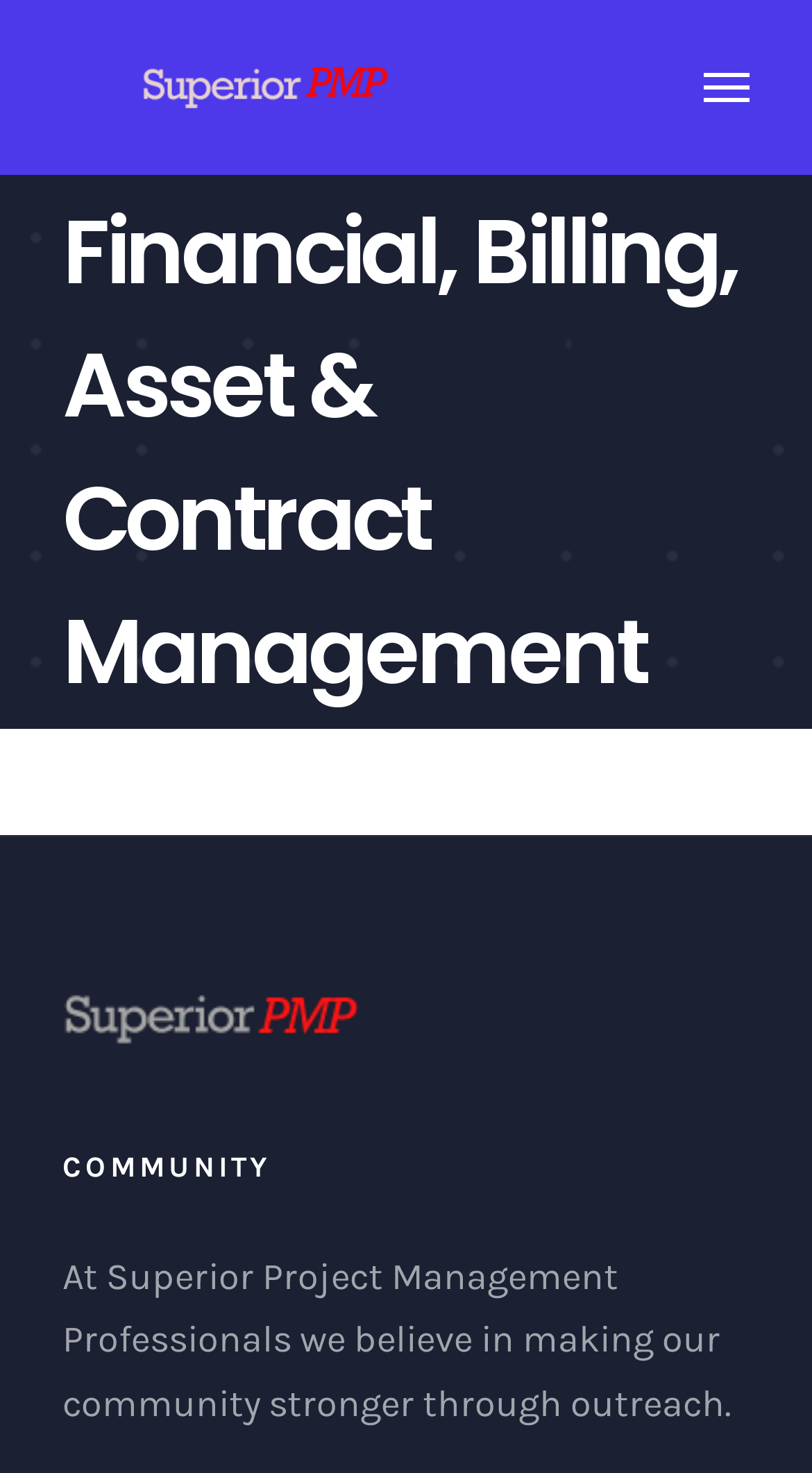Please predict the bounding box coordinates (top-left x, top-left y, bottom-right x, bottom-right y) for the UI element in the screenshot that fits the description: alt="SuperiorPMP Logo"

[0.077, 0.672, 0.462, 0.703]